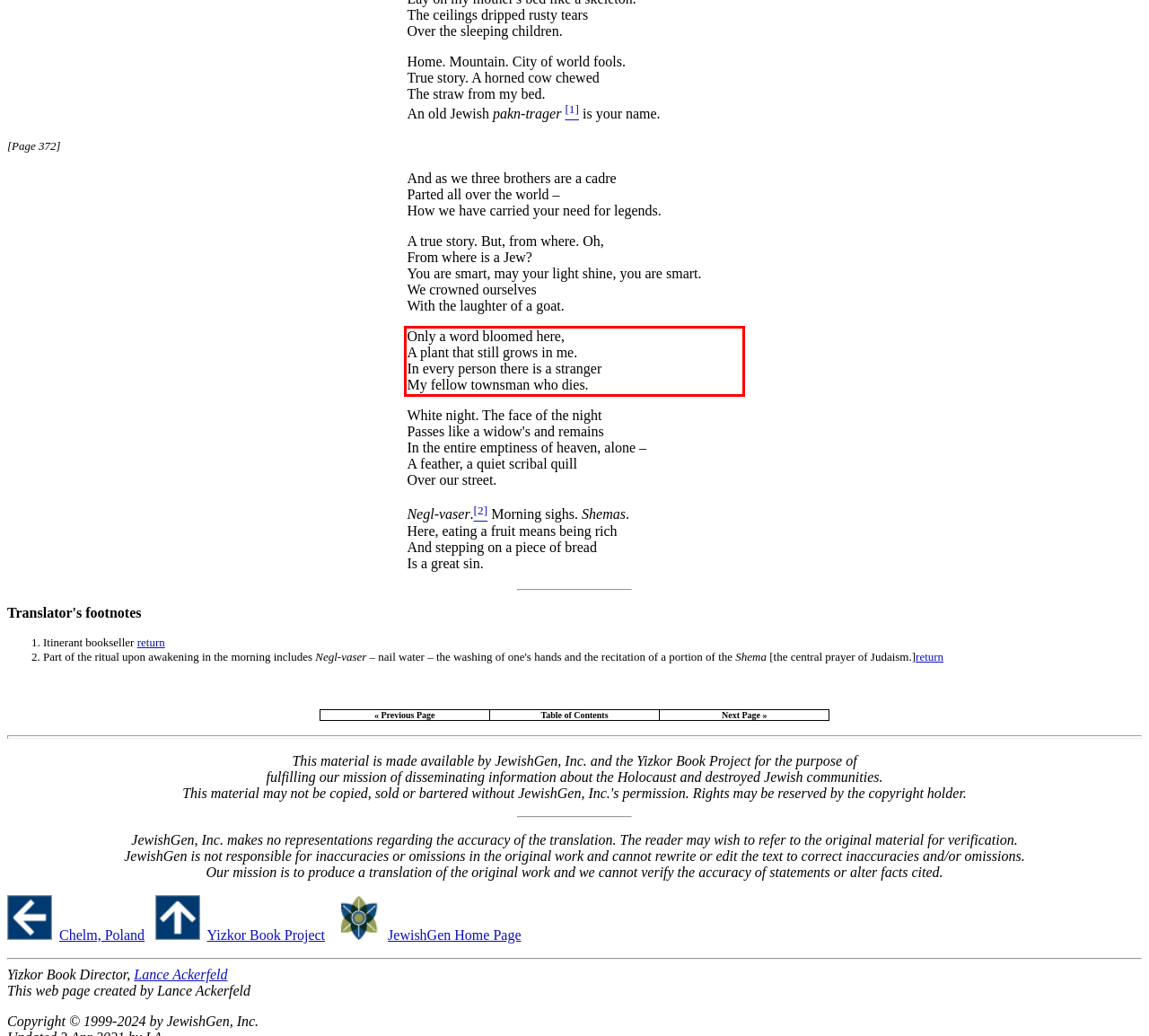Please recognize and transcribe the text located inside the red bounding box in the webpage image.

Only a word bloomed here, A plant that still grows in me. In every person there is a stranger My fellow townsman who dies.